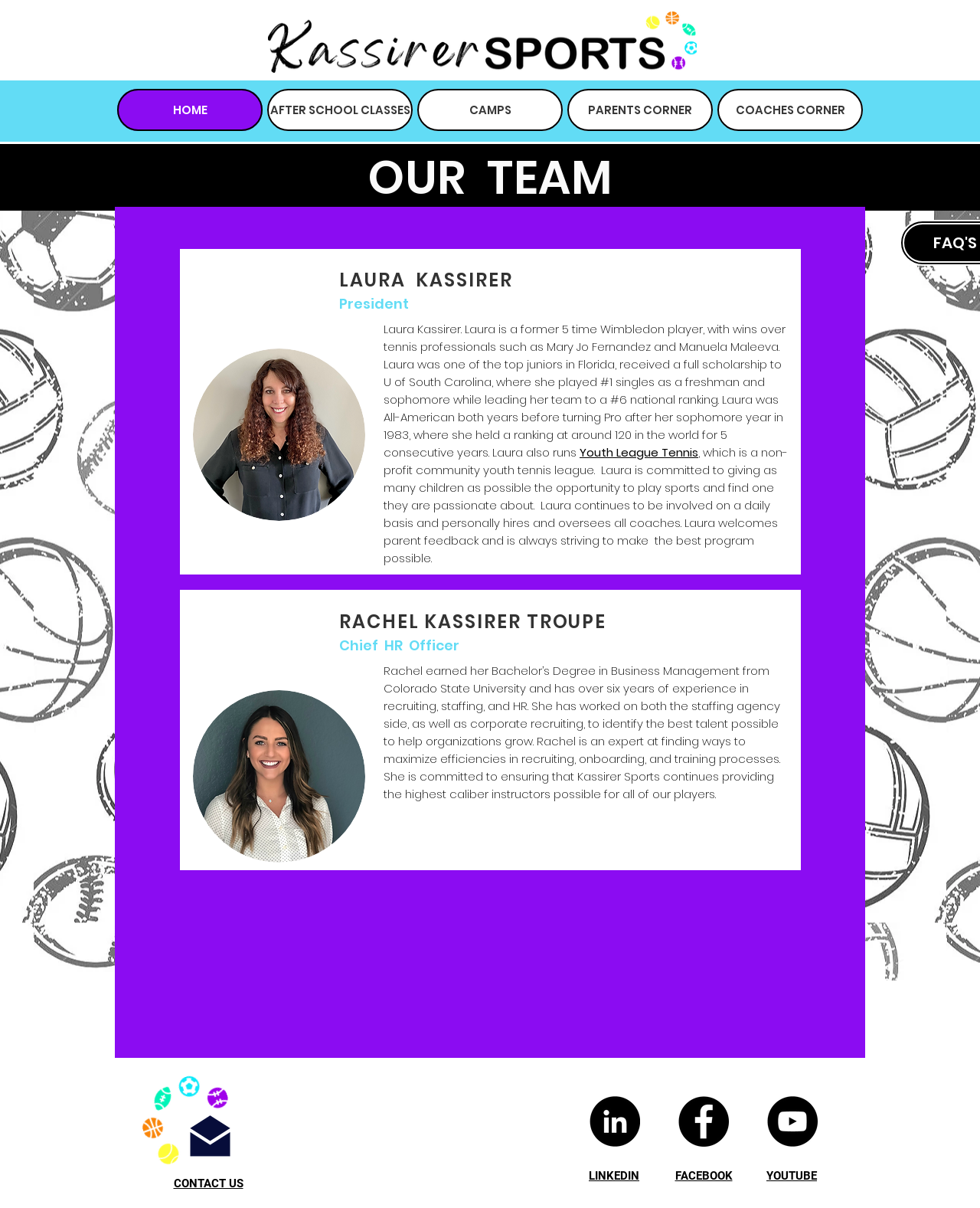Locate the bounding box coordinates of the clickable area needed to fulfill the instruction: "Learn more about Rachel Kassirer Troupe".

[0.197, 0.571, 0.373, 0.714]